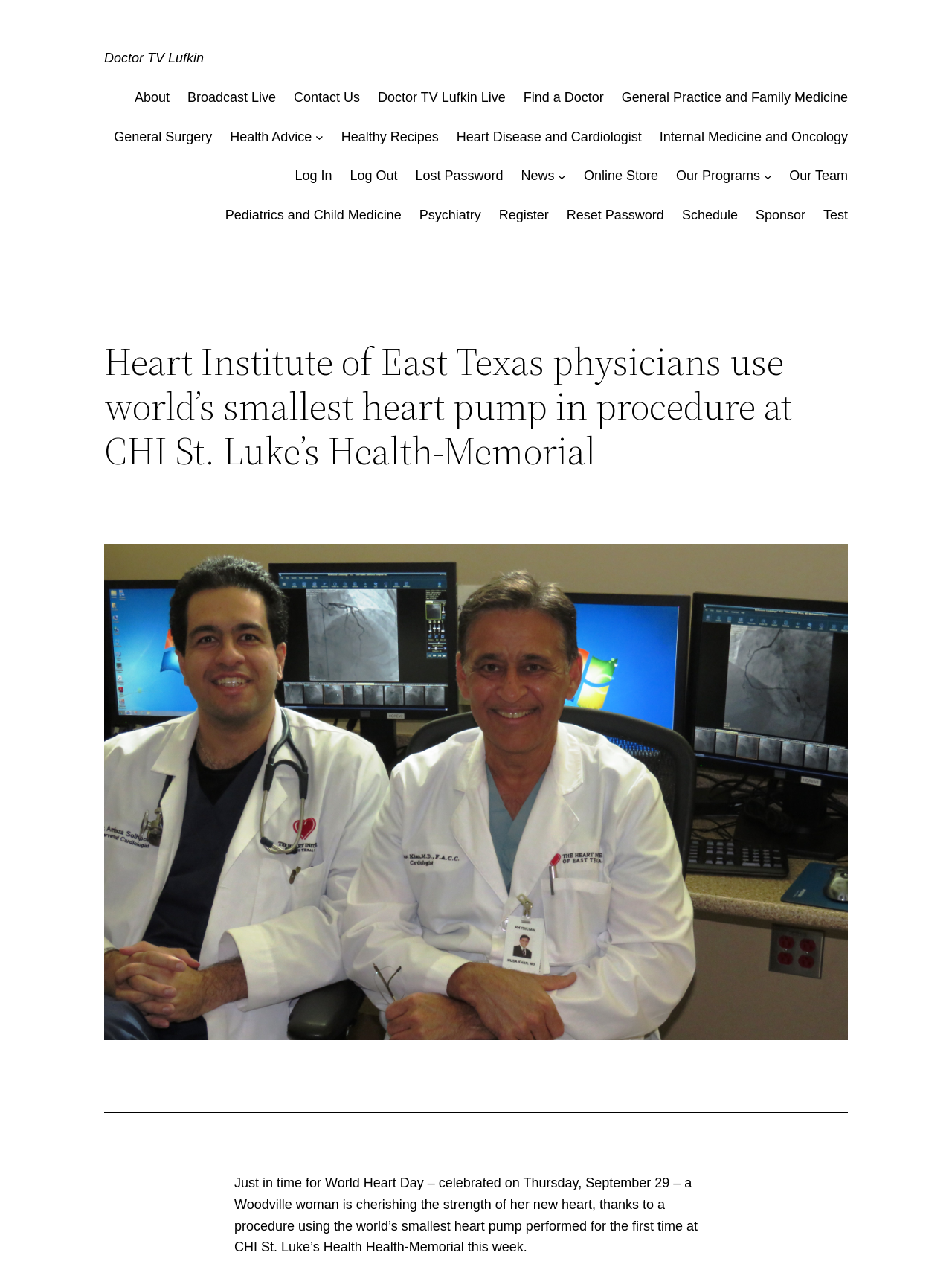Could you please study the image and provide a detailed answer to the question:
How many links are in the top navigation menu?

I counted the number of links in the top navigation menu, which includes 'About', 'Broadcast Live', 'Contact Us', 'Doctor TV Lufkin Live', 'Find a Doctor', 'General Practice and Family Medicine', 'General Surgery', 'Health Advice', 'Healthy Recipes', 'Heart Disease and Cardiologist', and 'Internal Medicine and Oncology'.